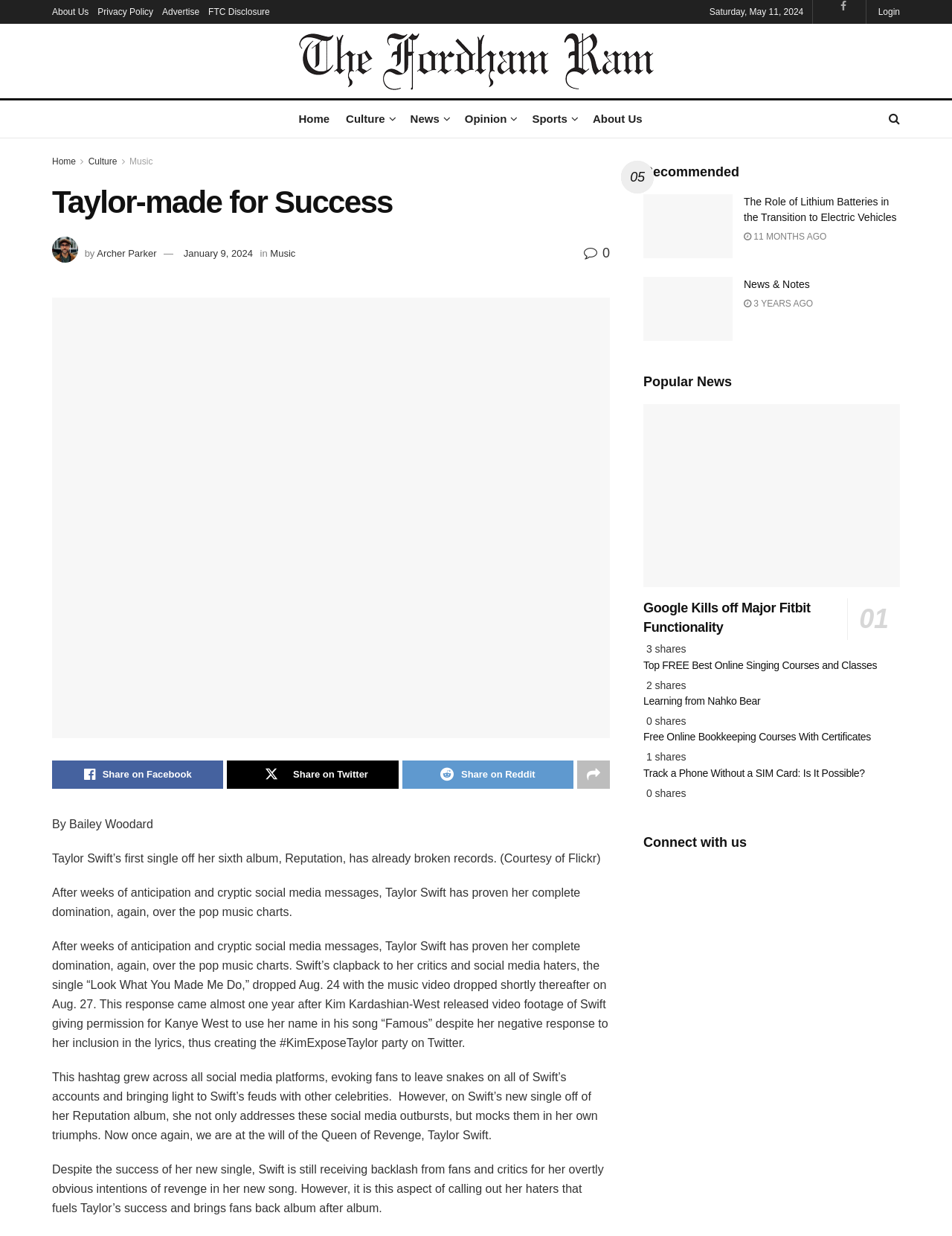Show me the bounding box coordinates of the clickable region to achieve the task as per the instruction: "Click on the 'News & Notes' article".

[0.676, 0.224, 0.77, 0.275]